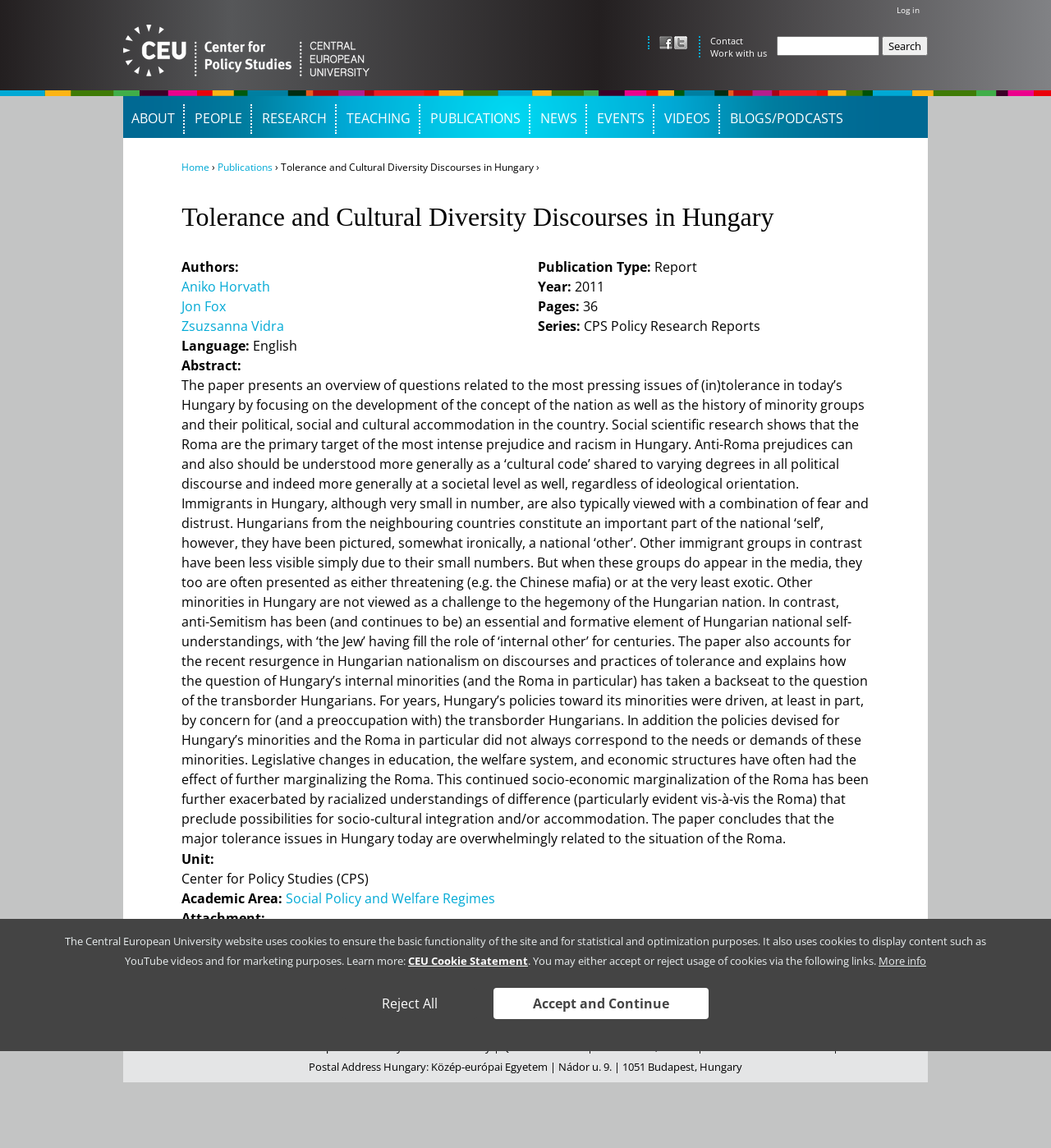Please determine the main heading text of this webpage.

Tolerance and Cultural Diversity Discourses in Hungary